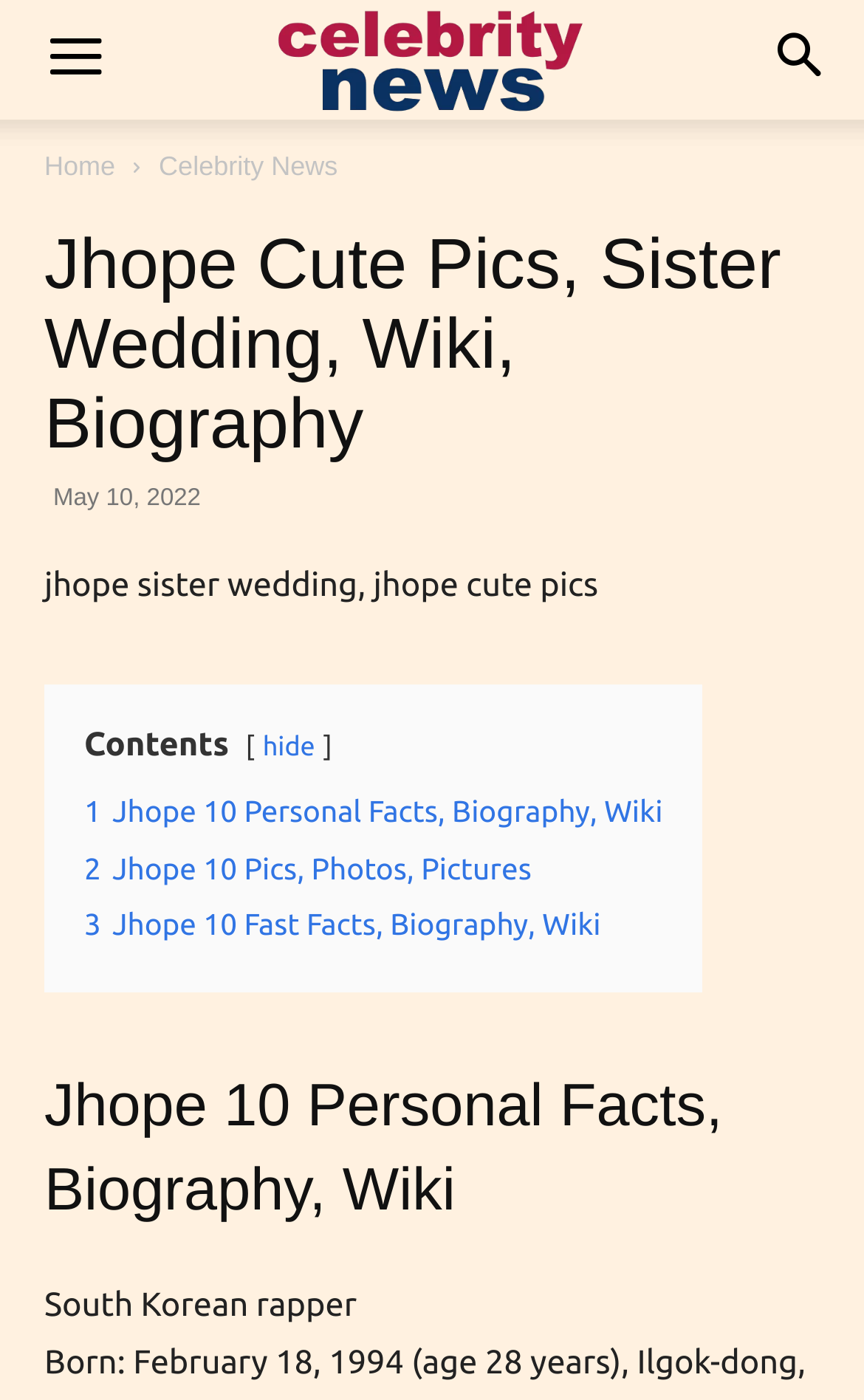Please identify the bounding box coordinates of the area that needs to be clicked to fulfill the following instruction: "Search for celebrity news."

[0.856, 0.0, 1.0, 0.085]